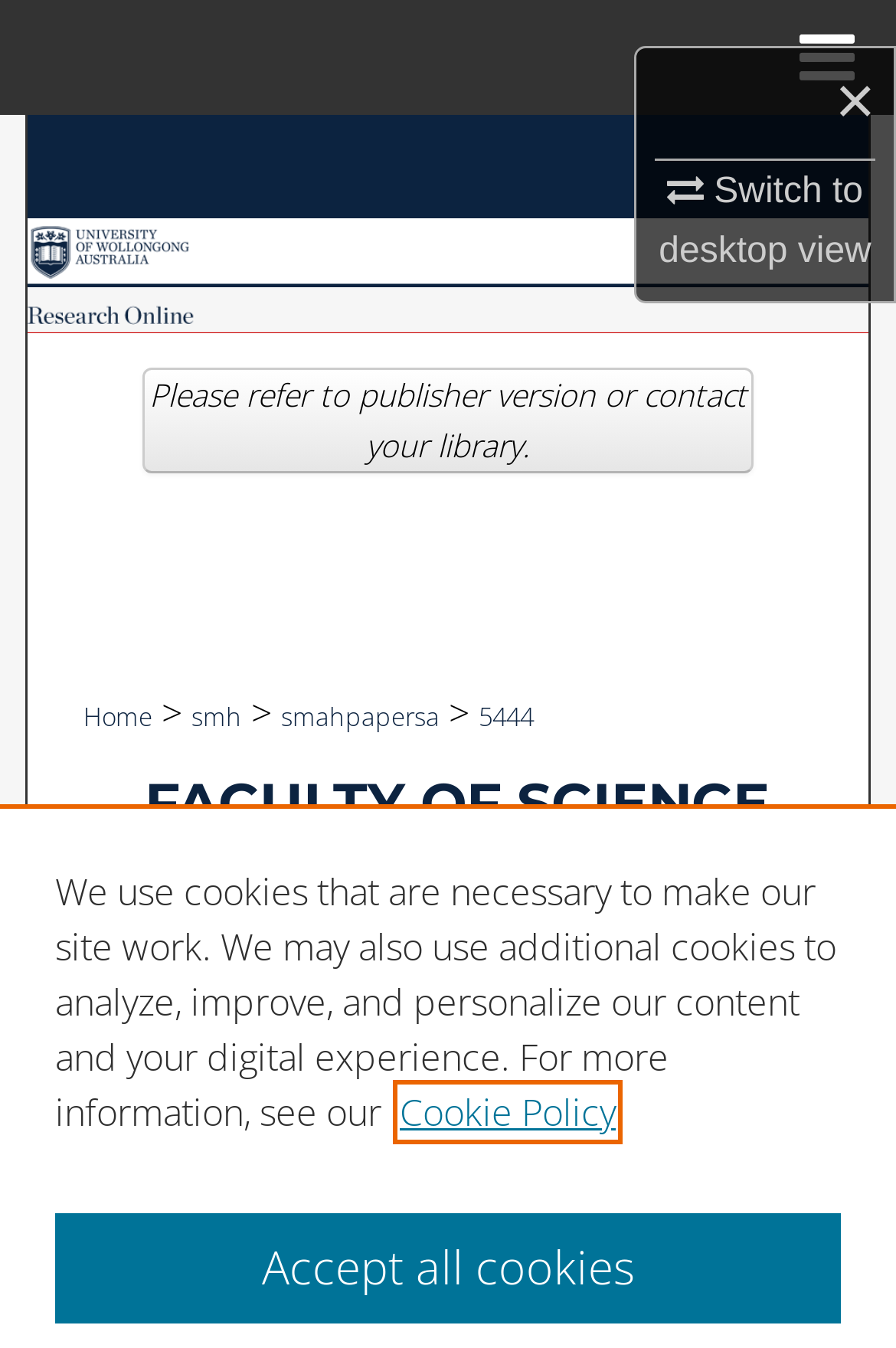What is the purpose of the cookies? Based on the image, give a response in one word or a short phrase.

To analyze, improve, and personalize content